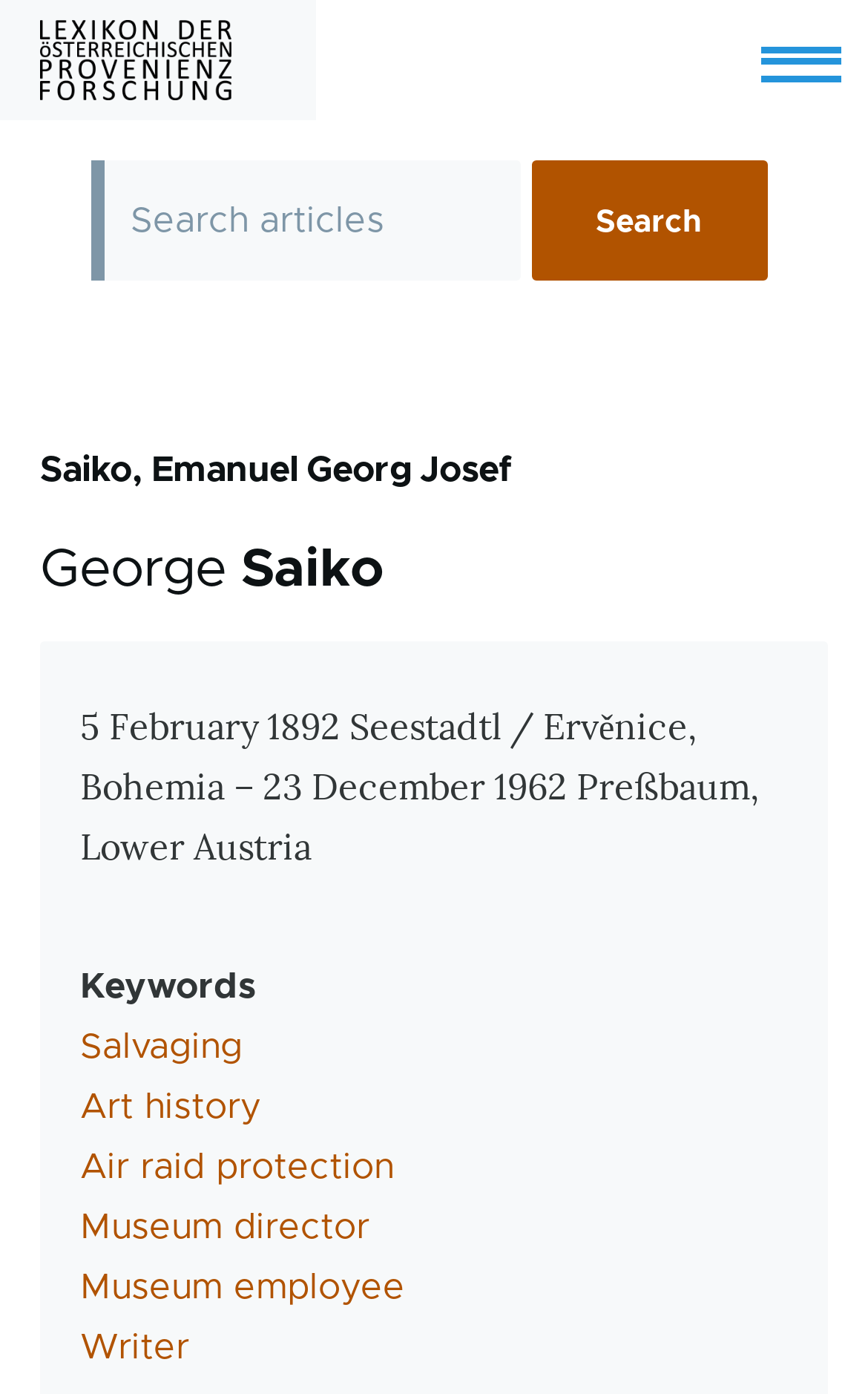Locate the bounding box coordinates of the segment that needs to be clicked to meet this instruction: "Search articles".

[0.104, 0.114, 0.599, 0.2]